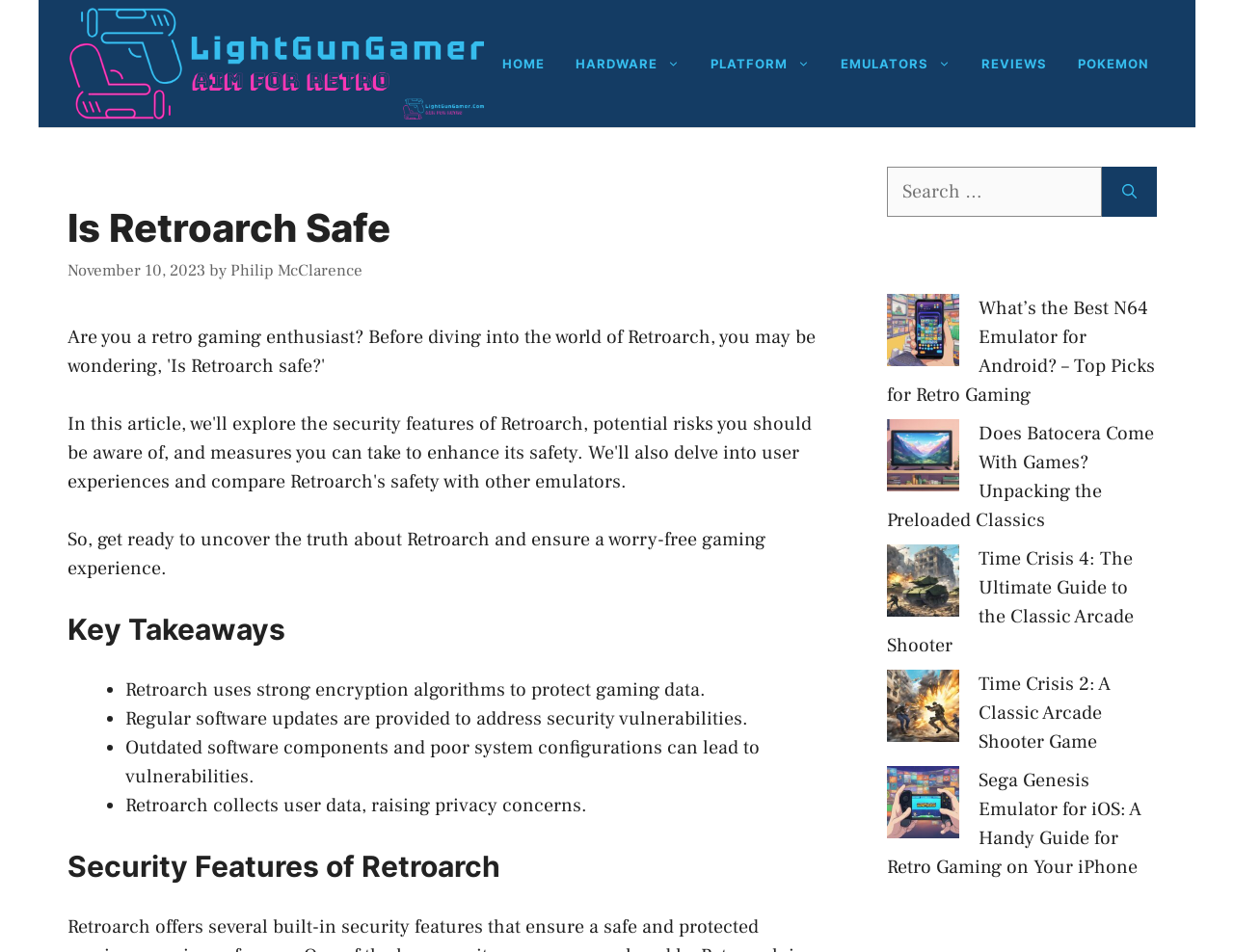Could you find the bounding box coordinates of the clickable area to complete this instruction: "Click on the 'Retroarch' link"?

[0.155, 0.371, 0.222, 0.398]